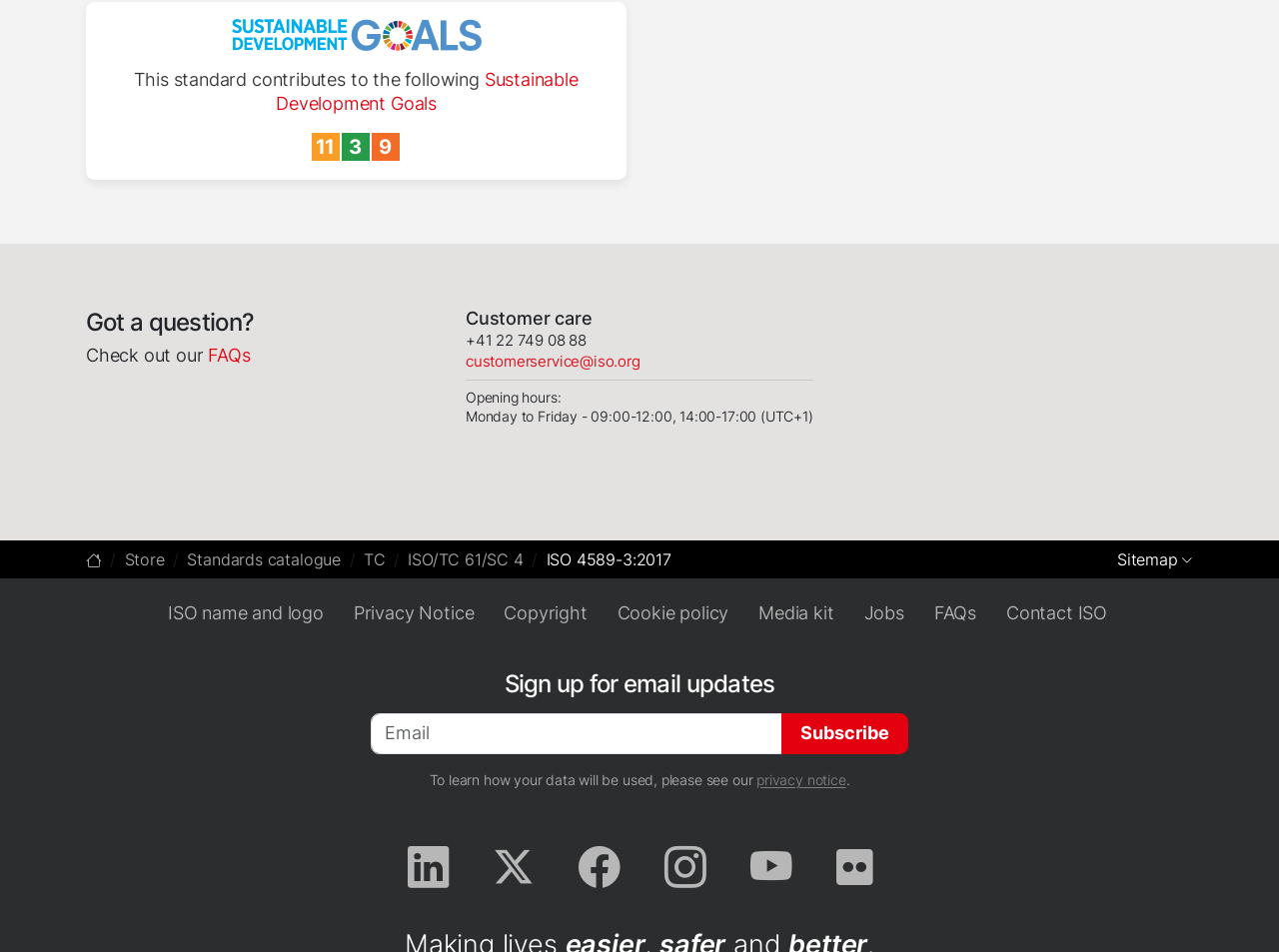Locate the coordinates of the bounding box for the clickable region that fulfills this instruction: "Subscribe to email updates".

[0.611, 0.75, 0.71, 0.793]